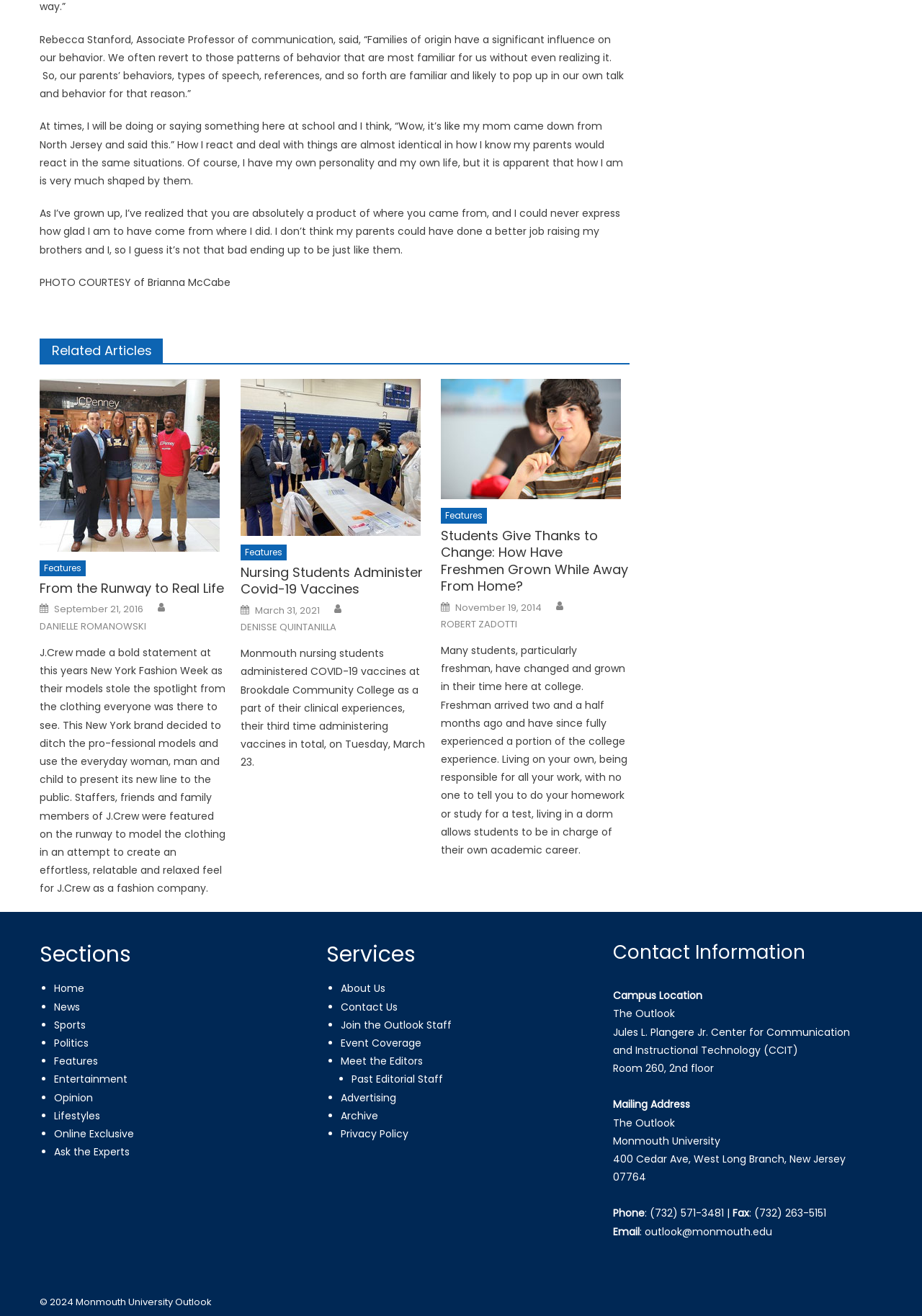What is the name of the college mentioned in the article 'Nursing Students Administer Covid-19 Vaccines'?
From the screenshot, supply a one-word or short-phrase answer.

Monmouth